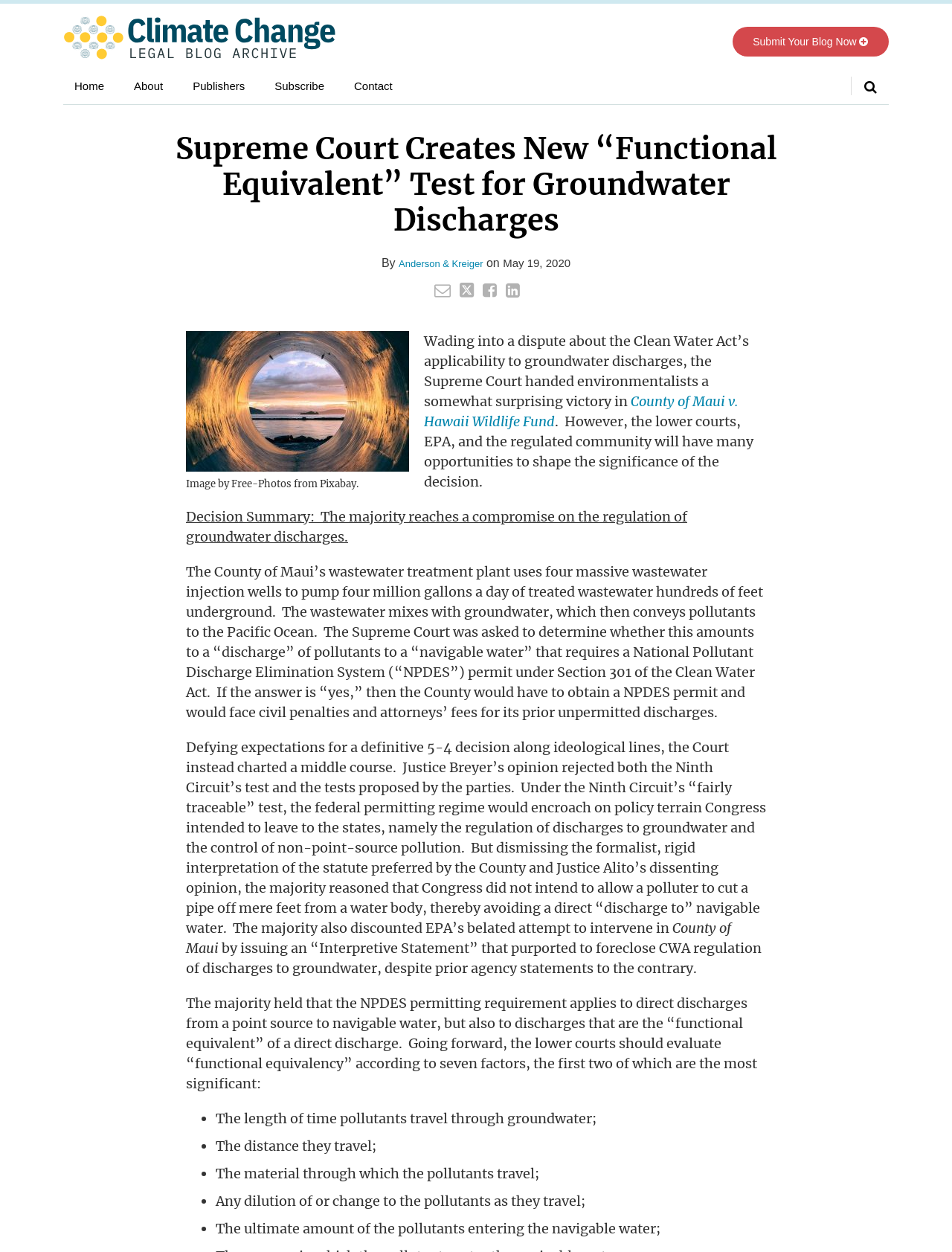What is the date of this post?
Look at the image and answer the question with a single word or phrase.

May 19, 2020